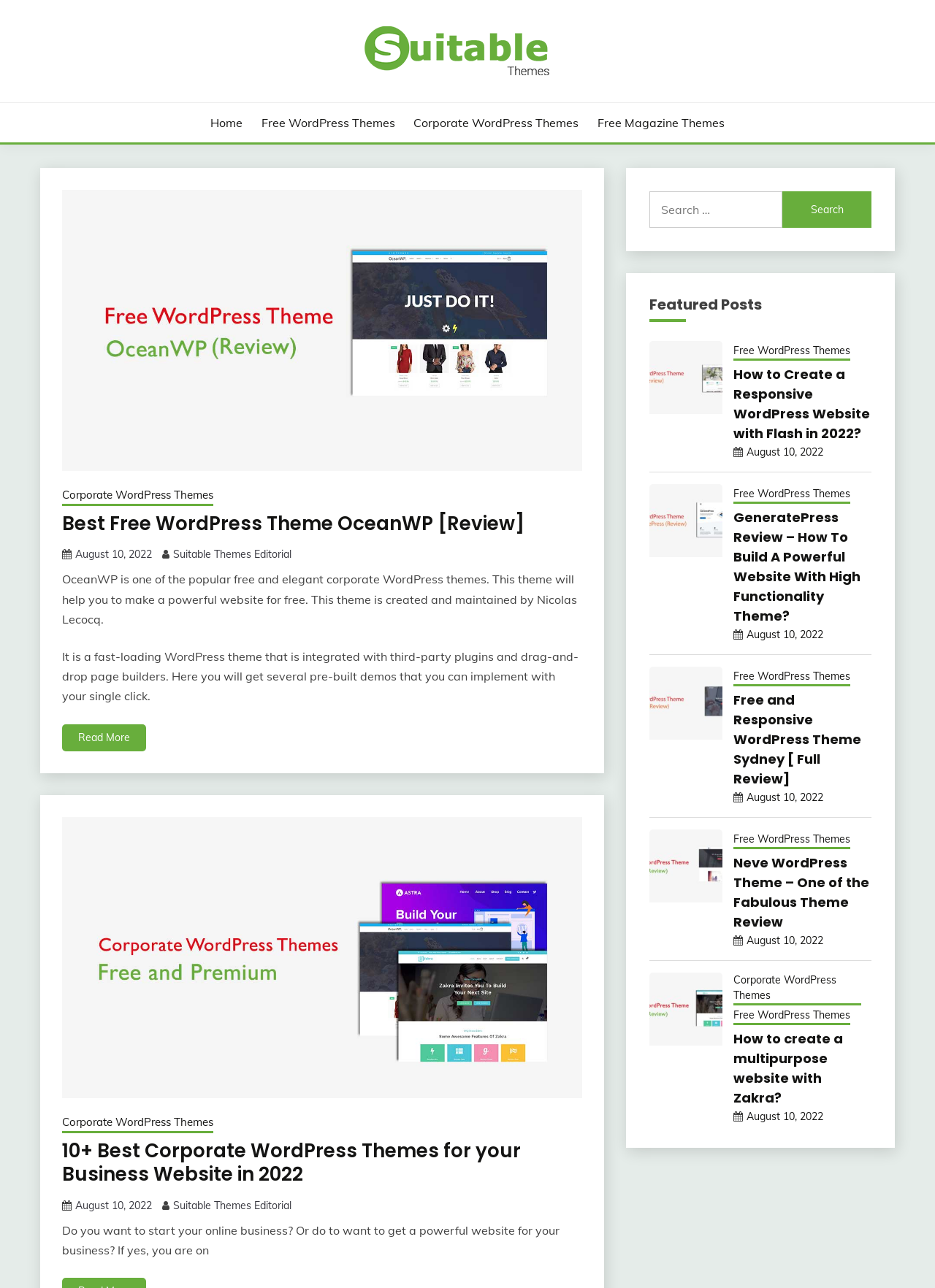Locate the bounding box coordinates of the segment that needs to be clicked to meet this instruction: "Learn about sample projects".

None